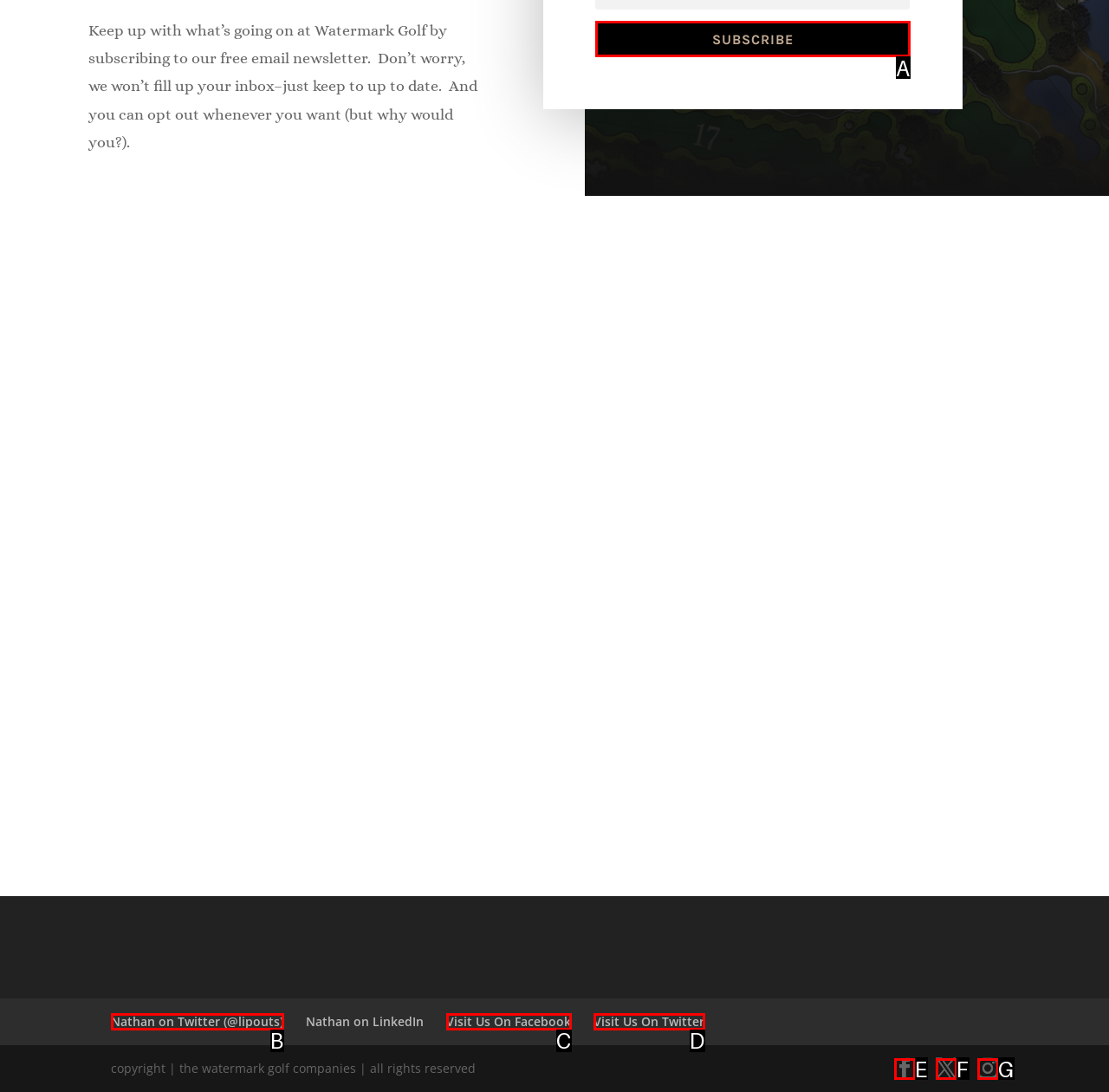Examine the description: Visit Us On Facebook and indicate the best matching option by providing its letter directly from the choices.

C